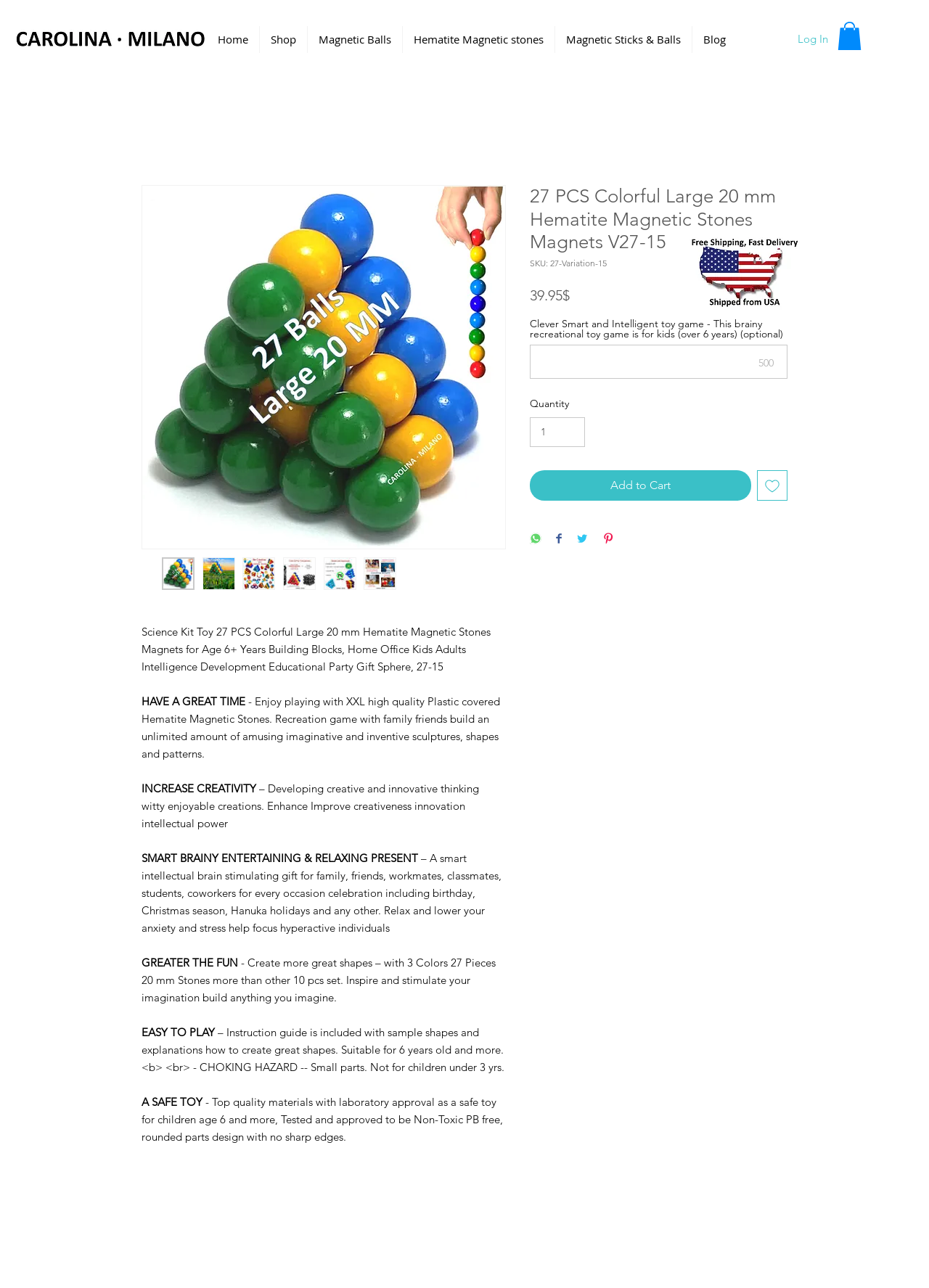Please provide a one-word or short phrase answer to the question:
What is the price of the product?

39.95$